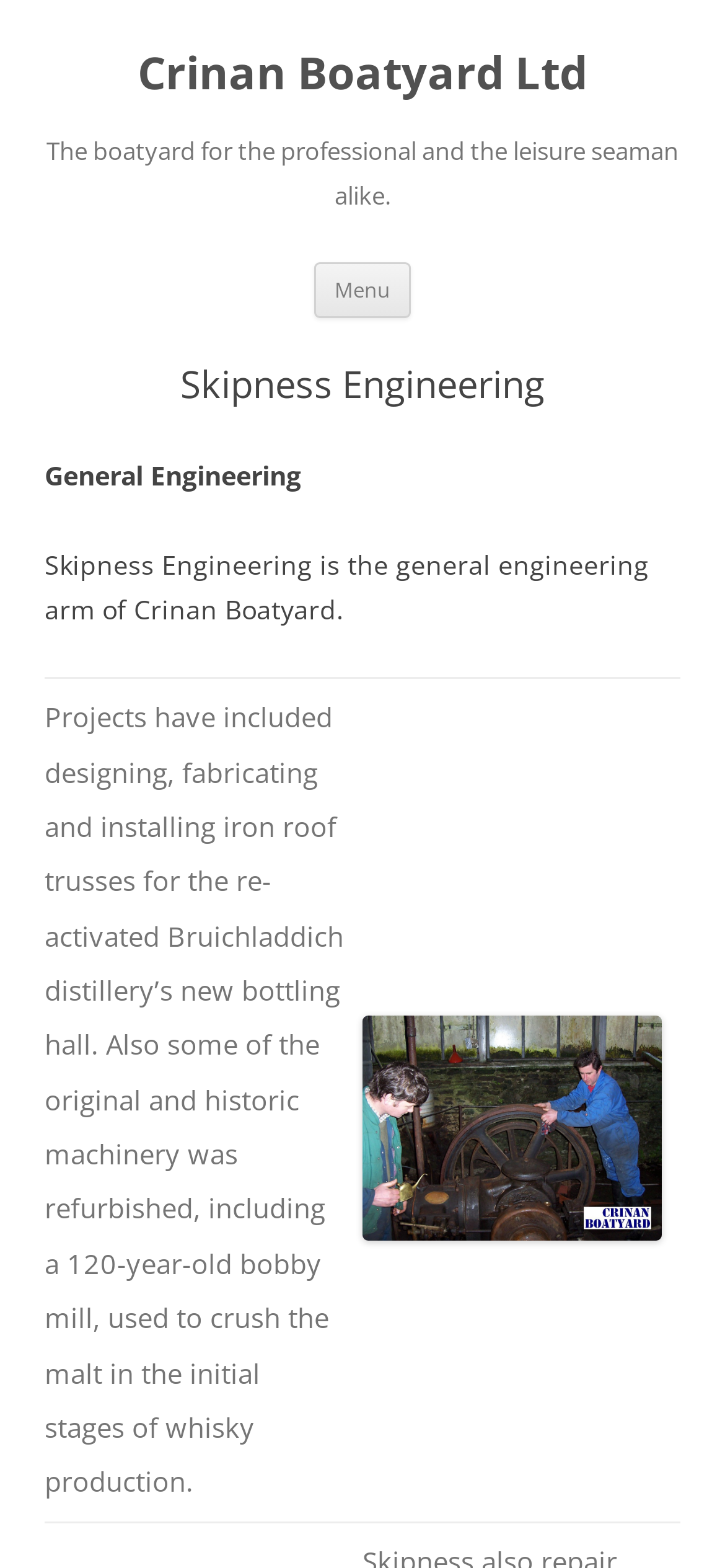What is the general engineering arm of Crinan Boatyard?
Analyze the image and provide a thorough answer to the question.

The general engineering arm of Crinan Boatyard can be found in the header section of the webpage, where it is stated that 'Skipness Engineering is the general engineering arm of Crinan Boatyard'.